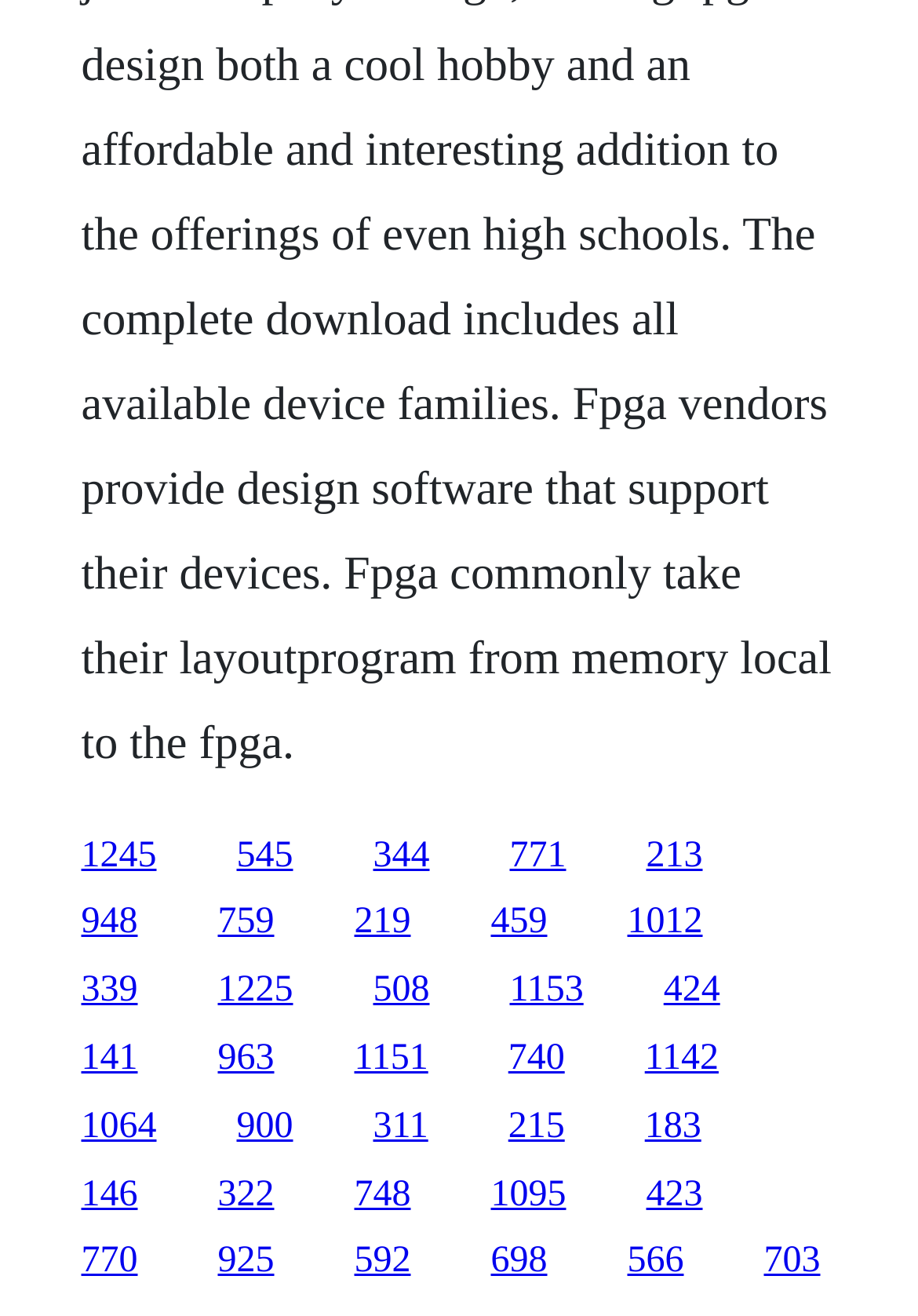Is the link '948' located below the link '1245'?
Refer to the image and give a detailed answer to the question.

I compared the y1 and y2 coordinates of the links '948' and '1245' and found that the y1 and y2 values of '948' are larger than those of '1245', indicating that '948' is located below '1245'.